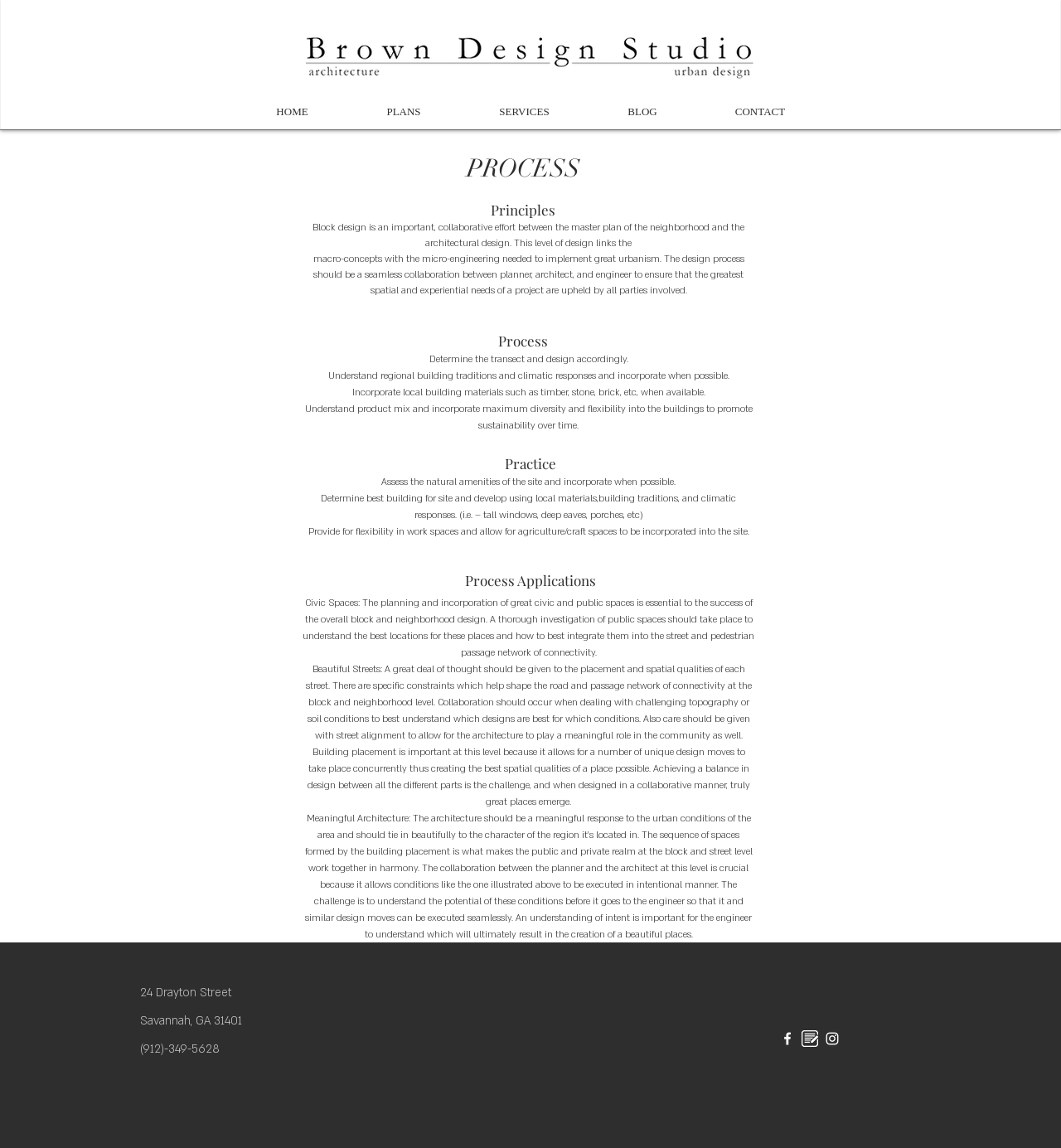Please answer the following question using a single word or phrase: What is the contact phone number of the company?

(912)-349-5628